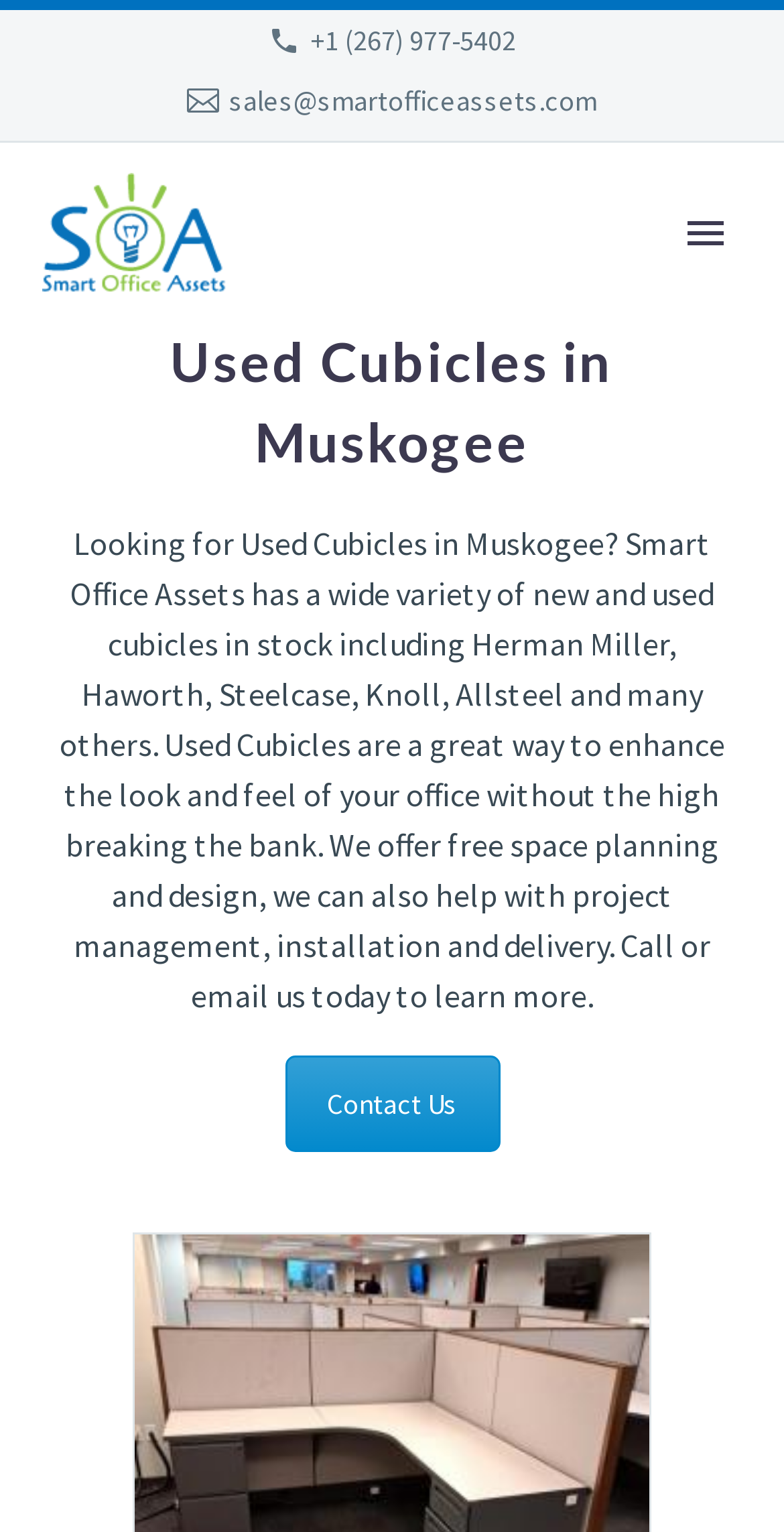Please specify the bounding box coordinates of the clickable section necessary to execute the following command: "Cite the dataset".

None